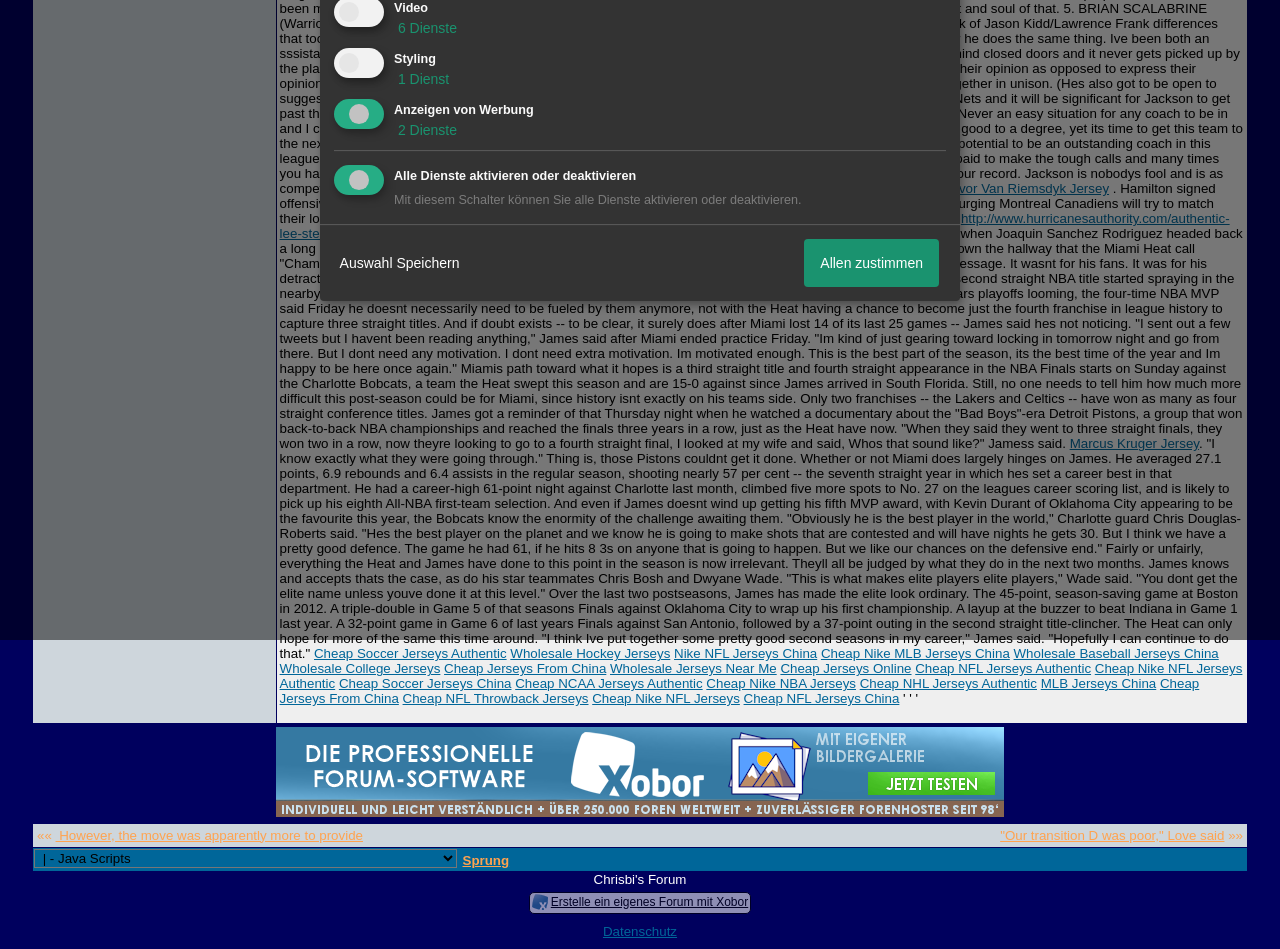Extract the bounding box of the UI element described as: "Cheap Jerseys From China".

[0.347, 0.697, 0.474, 0.713]